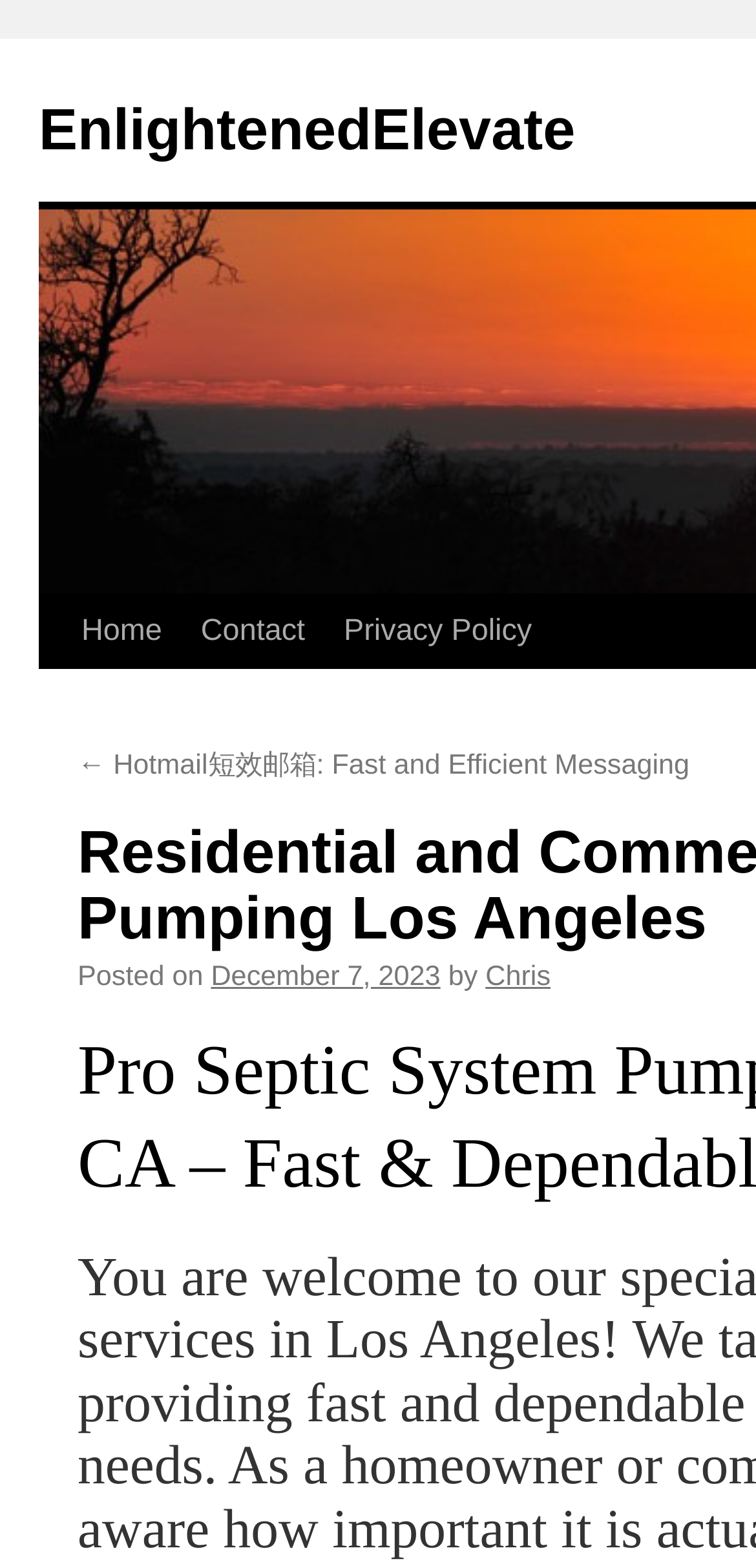Determine the bounding box for the HTML element described here: "Privacy Policy". The coordinates should be given as [left, top, right, bottom] with each number being a float between 0 and 1.

[0.388, 0.38, 0.647, 0.474]